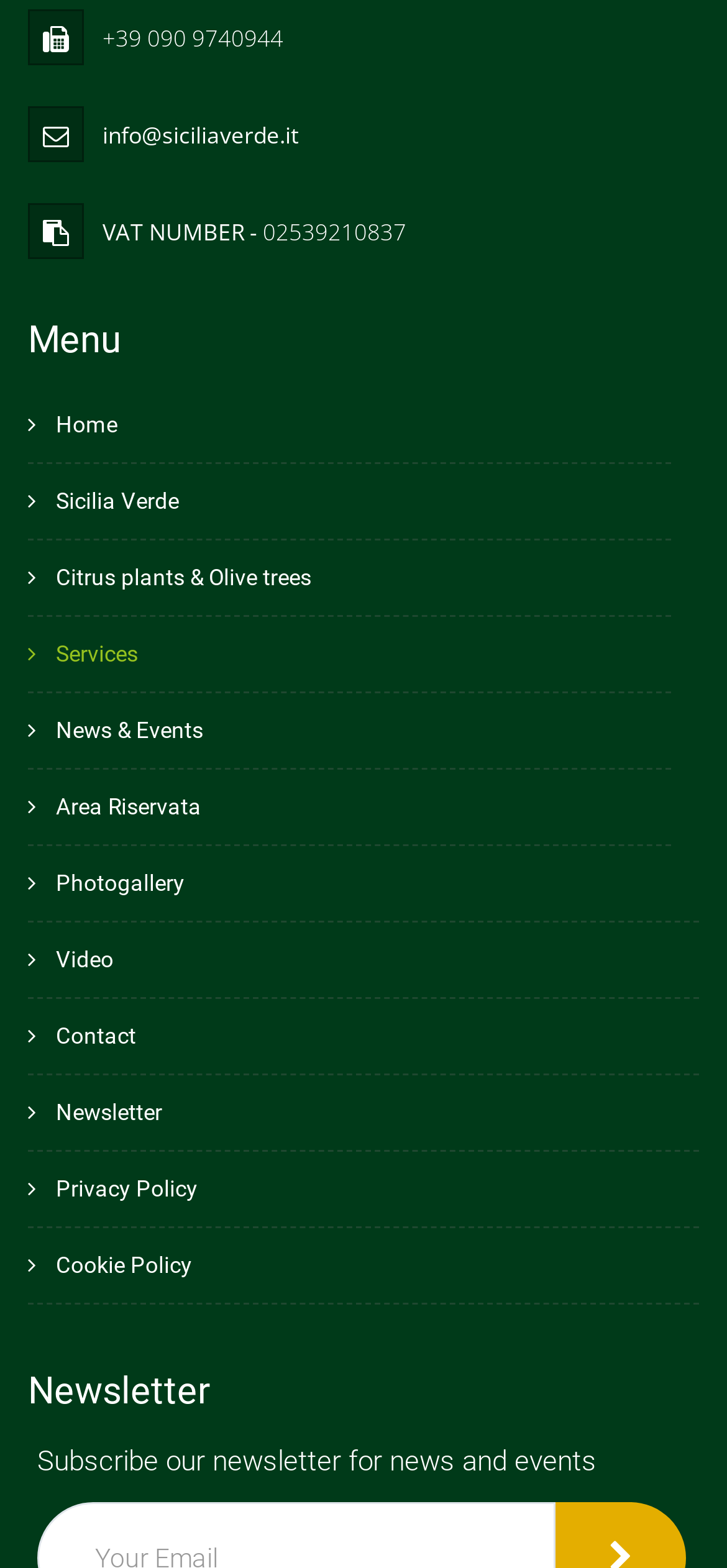Determine the bounding box for the UI element as described: "News & Events". The coordinates should be represented as four float numbers between 0 and 1, formatted as [left, top, right, bottom].

[0.077, 0.457, 0.279, 0.474]